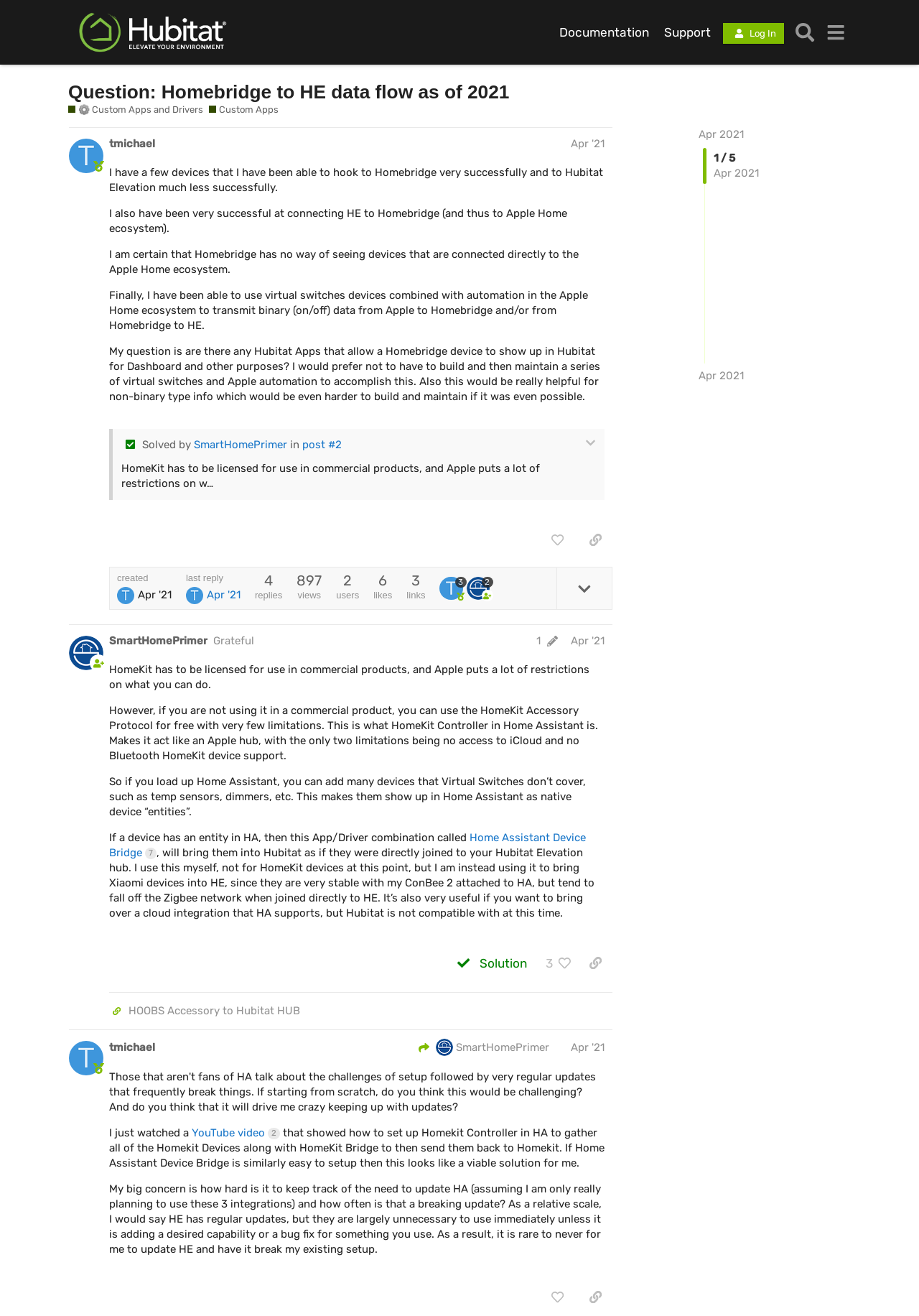Use a single word or phrase to answer the question: What is the purpose of the Home Assistant Device Bridge 7?

Bring devices into Hubitat